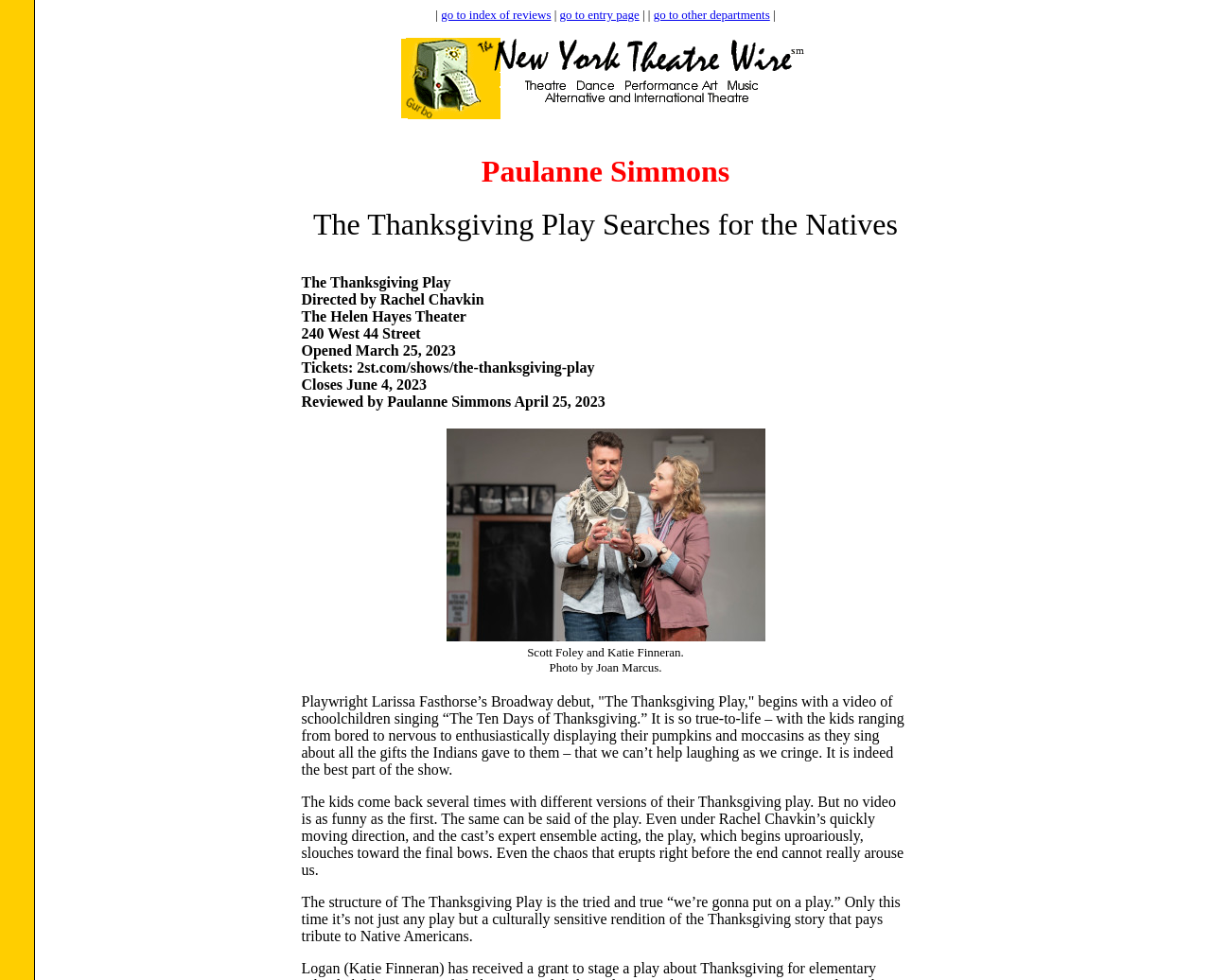Find the bounding box coordinates for the element described here: "go to index of reviews".

[0.364, 0.008, 0.455, 0.022]